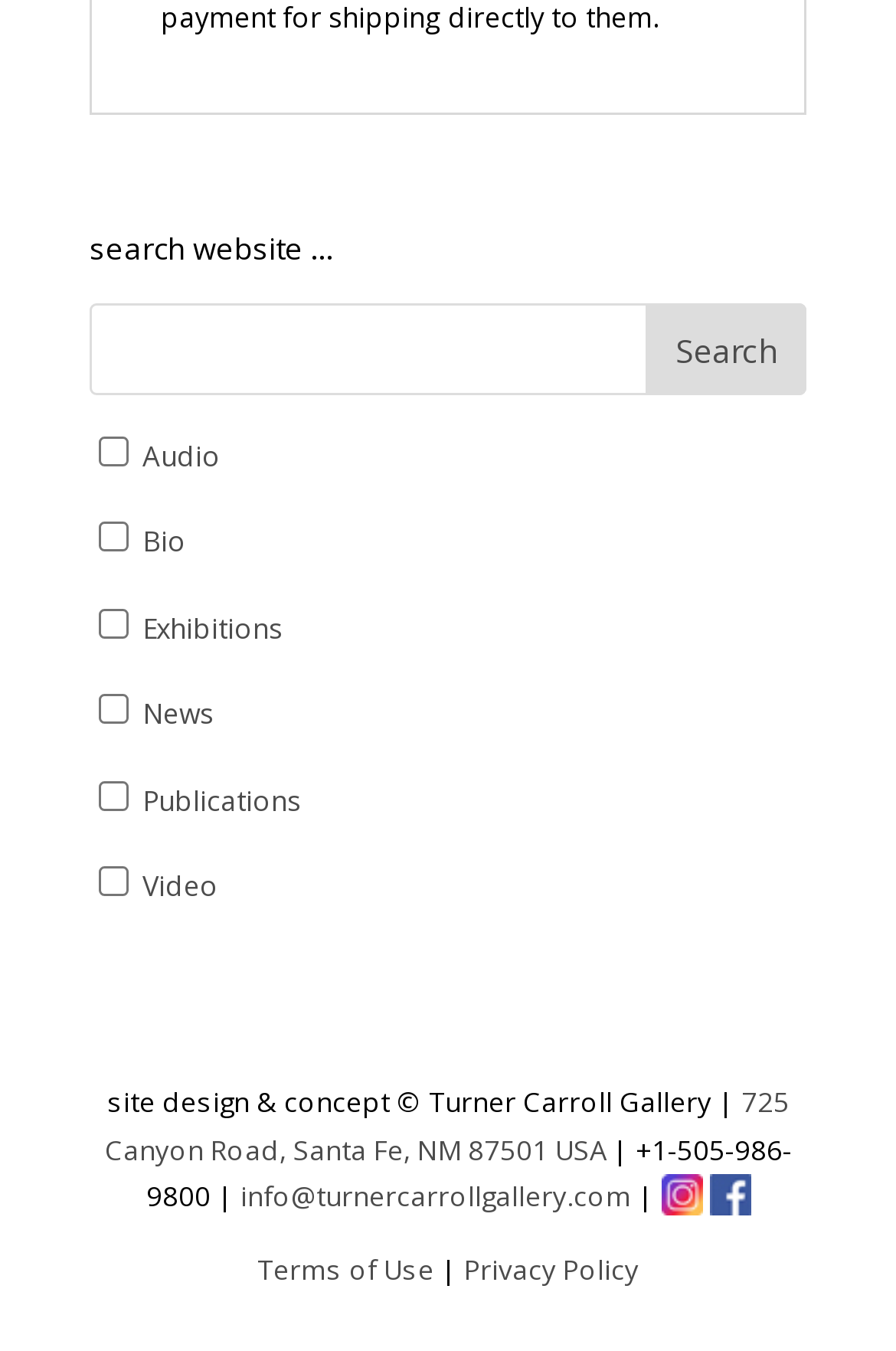How many checkboxes are there?
Please answer the question with a single word or phrase, referencing the image.

6